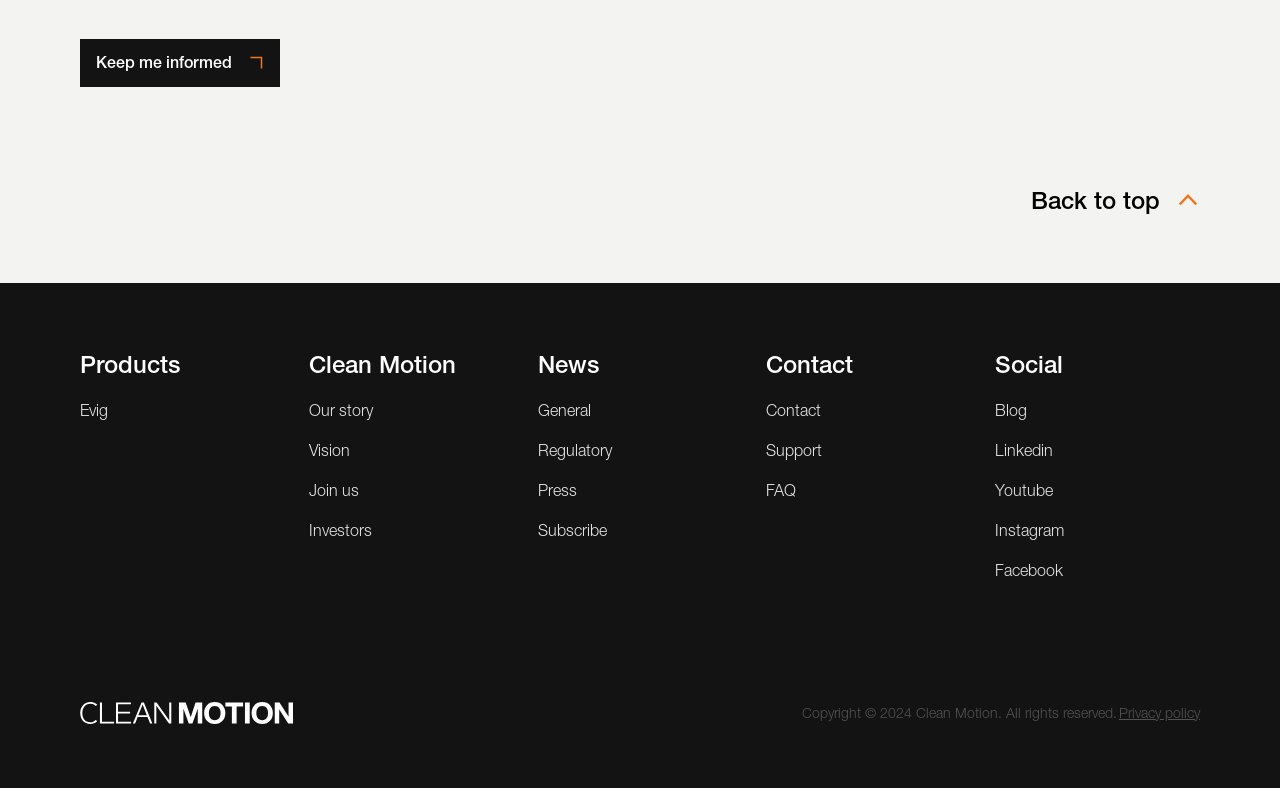Please determine the bounding box coordinates for the element that should be clicked to follow these instructions: "Read about Our story".

[0.241, 0.514, 0.291, 0.528]